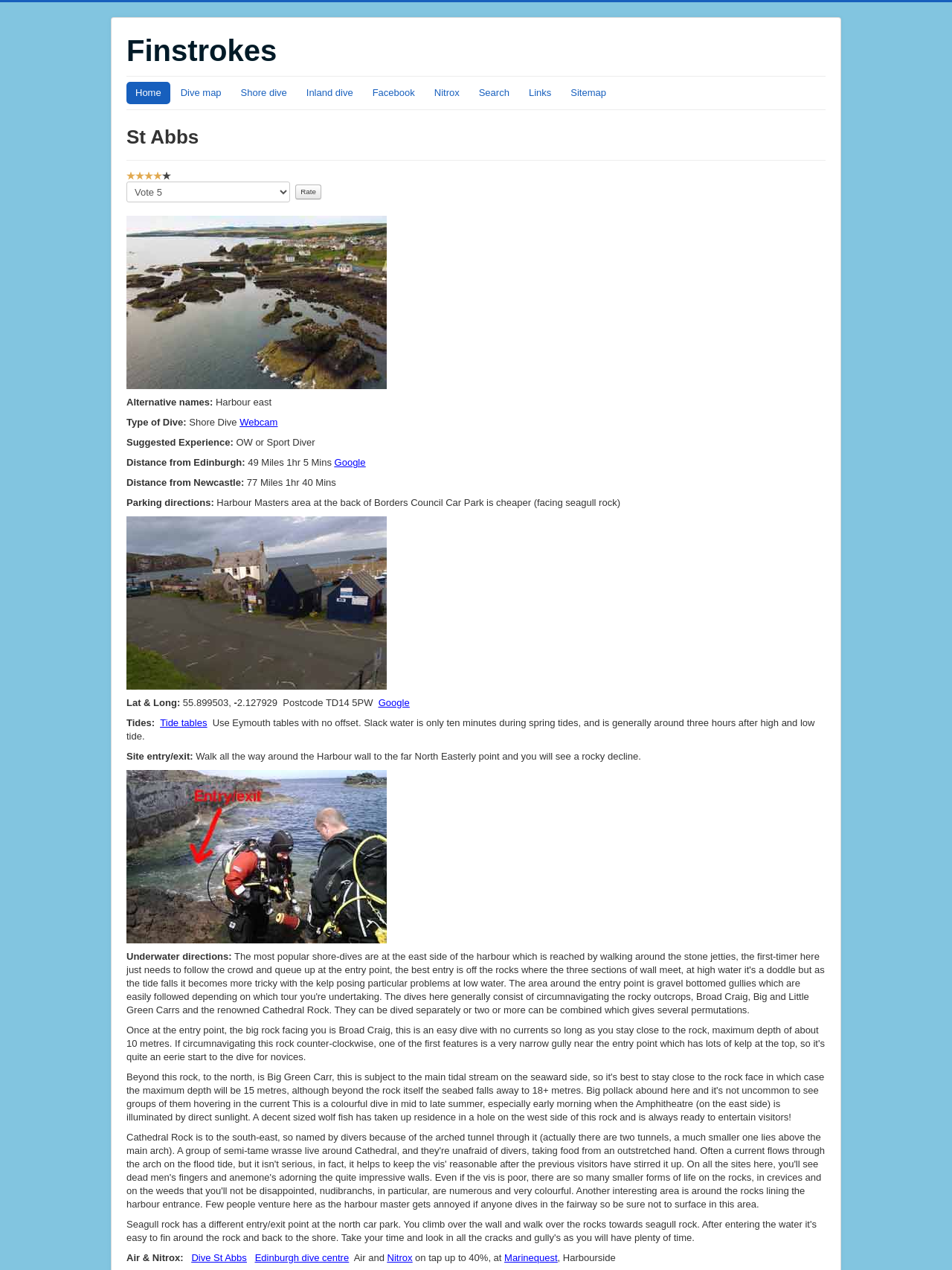Please locate the bounding box coordinates of the element that needs to be clicked to achieve the following instruction: "Check the tide tables". The coordinates should be four float numbers between 0 and 1, i.e., [left, top, right, bottom].

[0.168, 0.565, 0.217, 0.574]